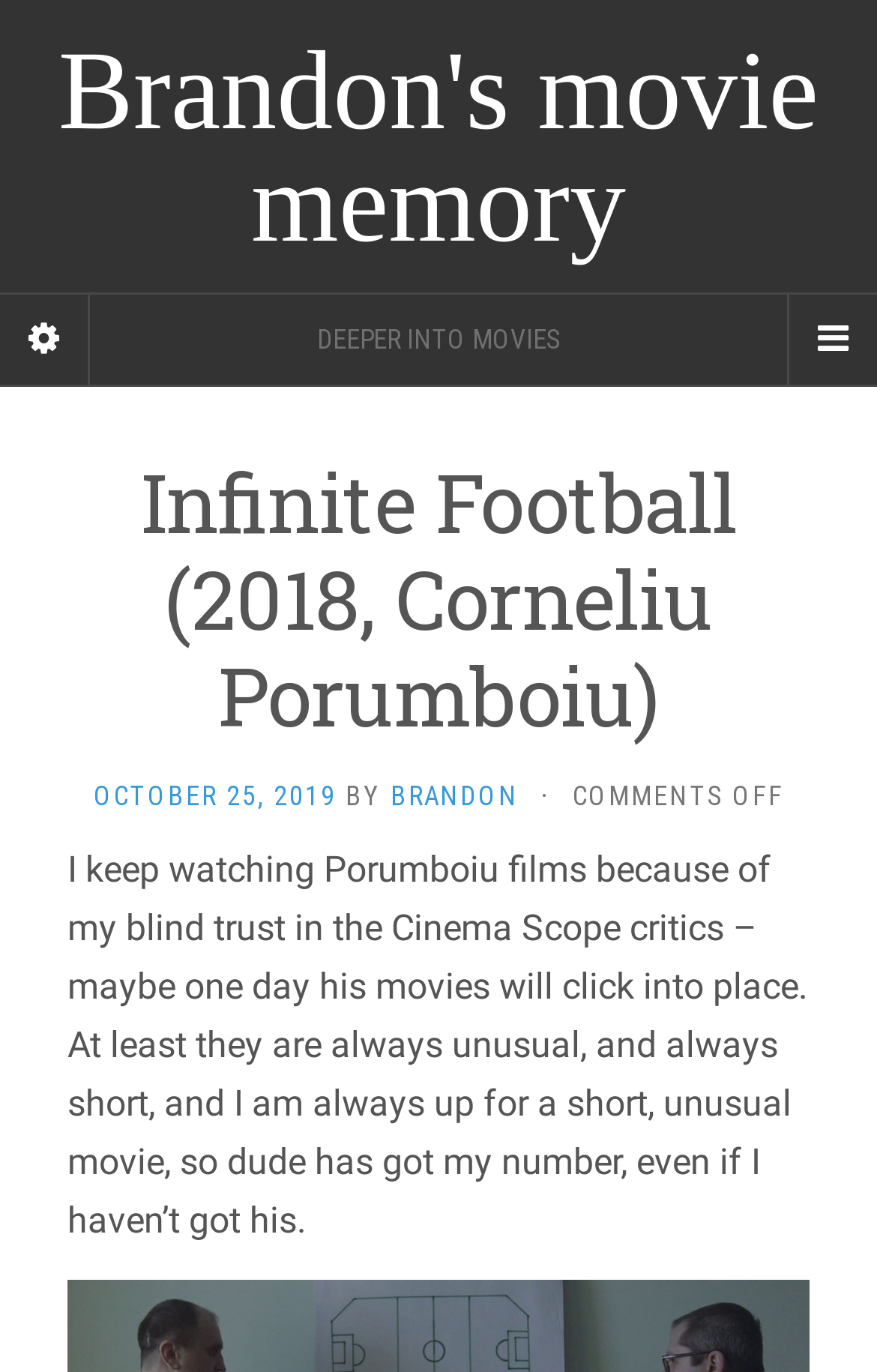What is the tone of the article?
Using the image, give a concise answer in the form of a single word or short phrase.

Casual